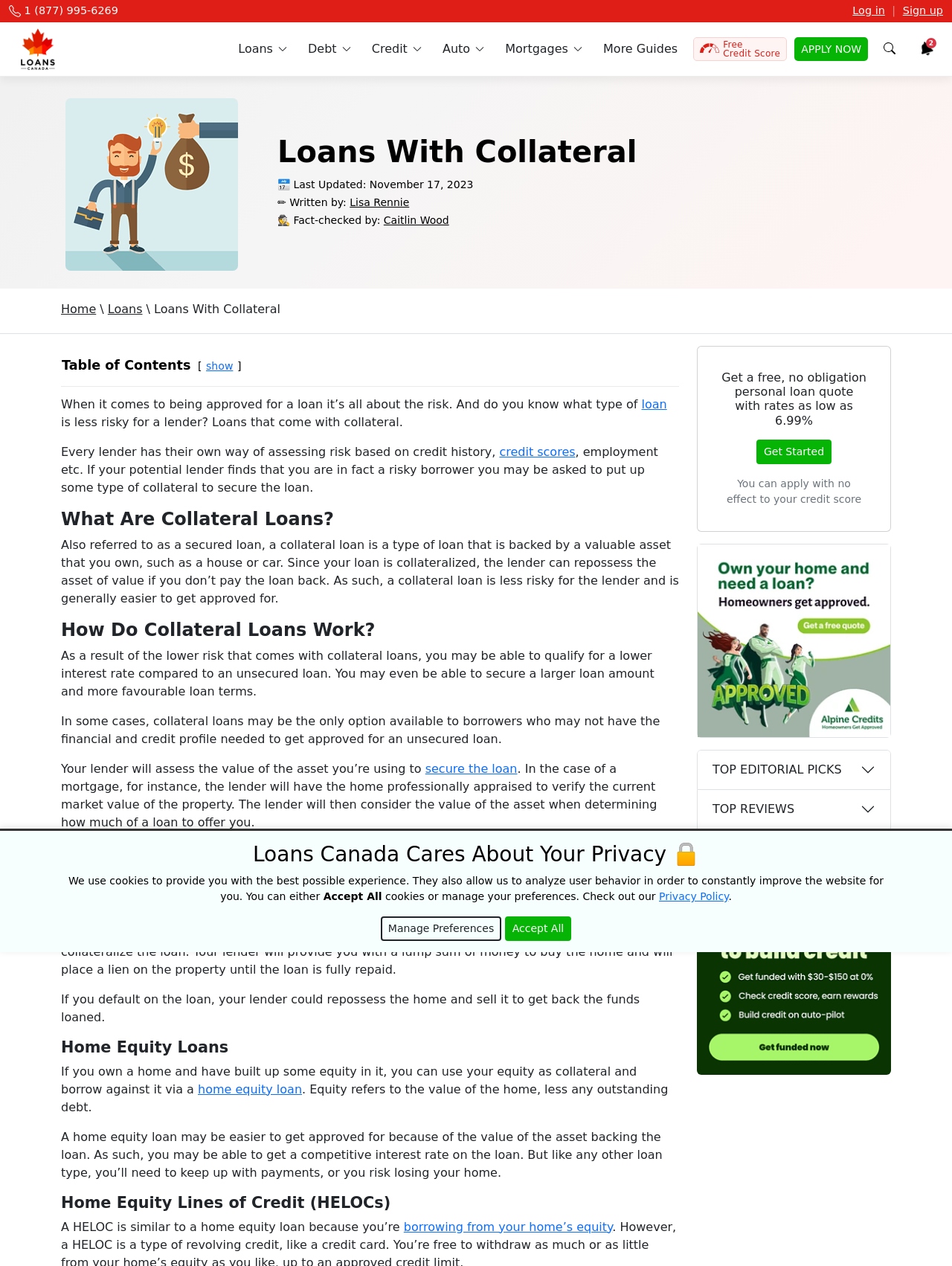Specify the bounding box coordinates for the region that must be clicked to perform the given instruction: "Click the 'Loans' button".

[0.238, 0.018, 0.312, 0.06]